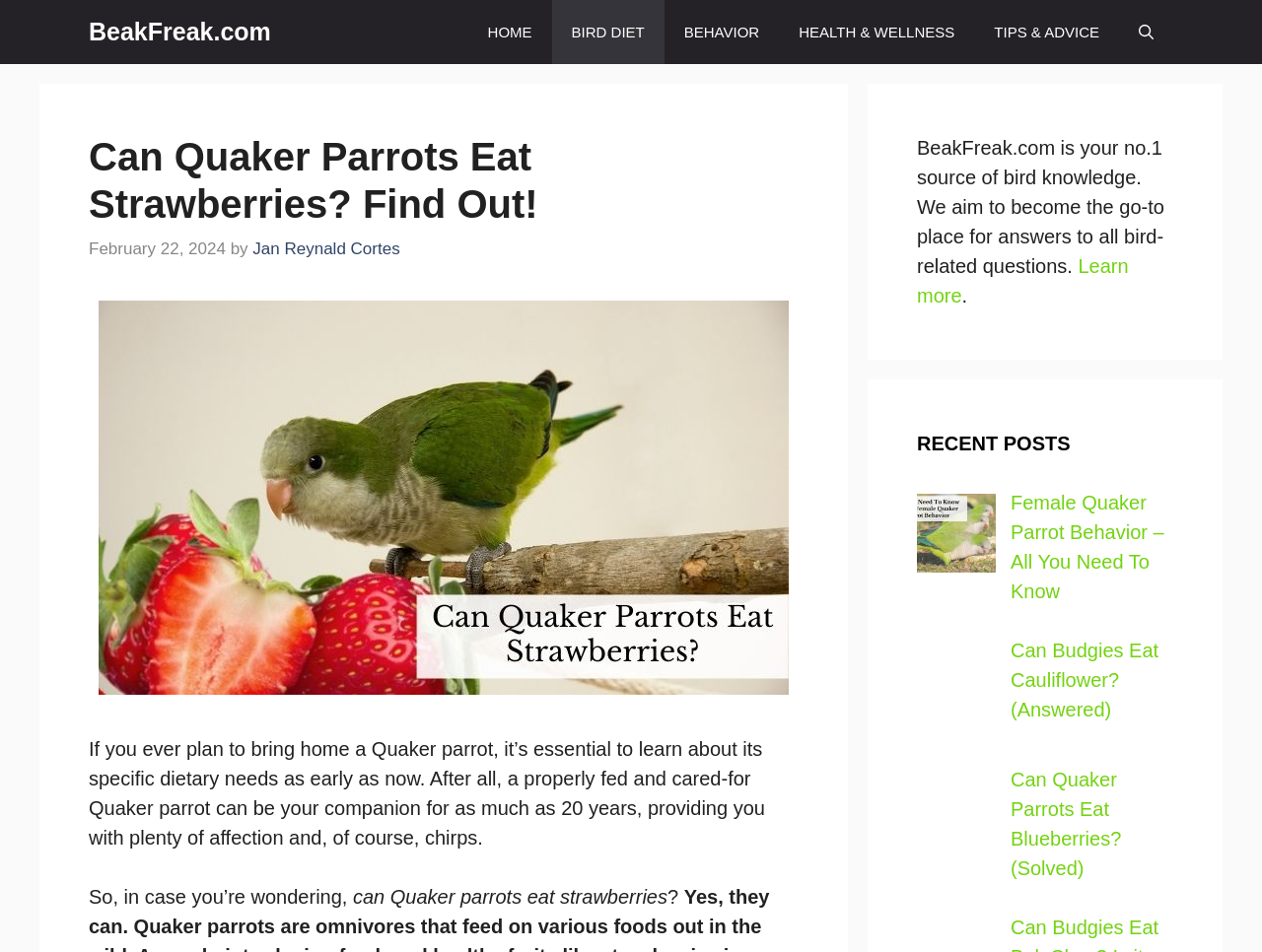Give the bounding box coordinates for the element described by: "Can Budgies Eat Cauliflower? (Answered)".

[0.801, 0.672, 0.918, 0.757]